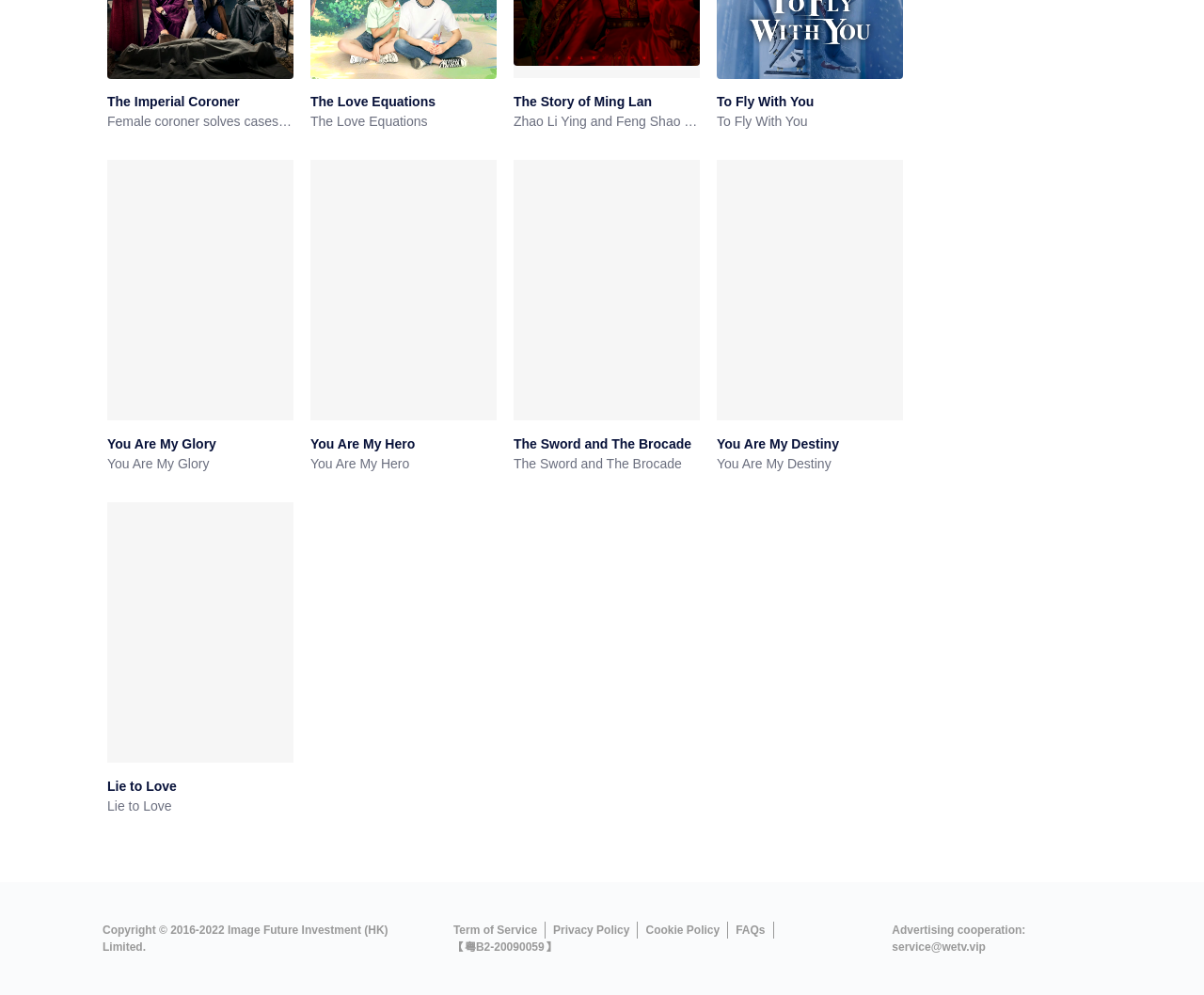Extract the bounding box coordinates for the described element: "The Story of Ming Lan". The coordinates should be represented as four float numbers between 0 and 1: [left, top, right, bottom].

[0.427, 0.095, 0.541, 0.11]